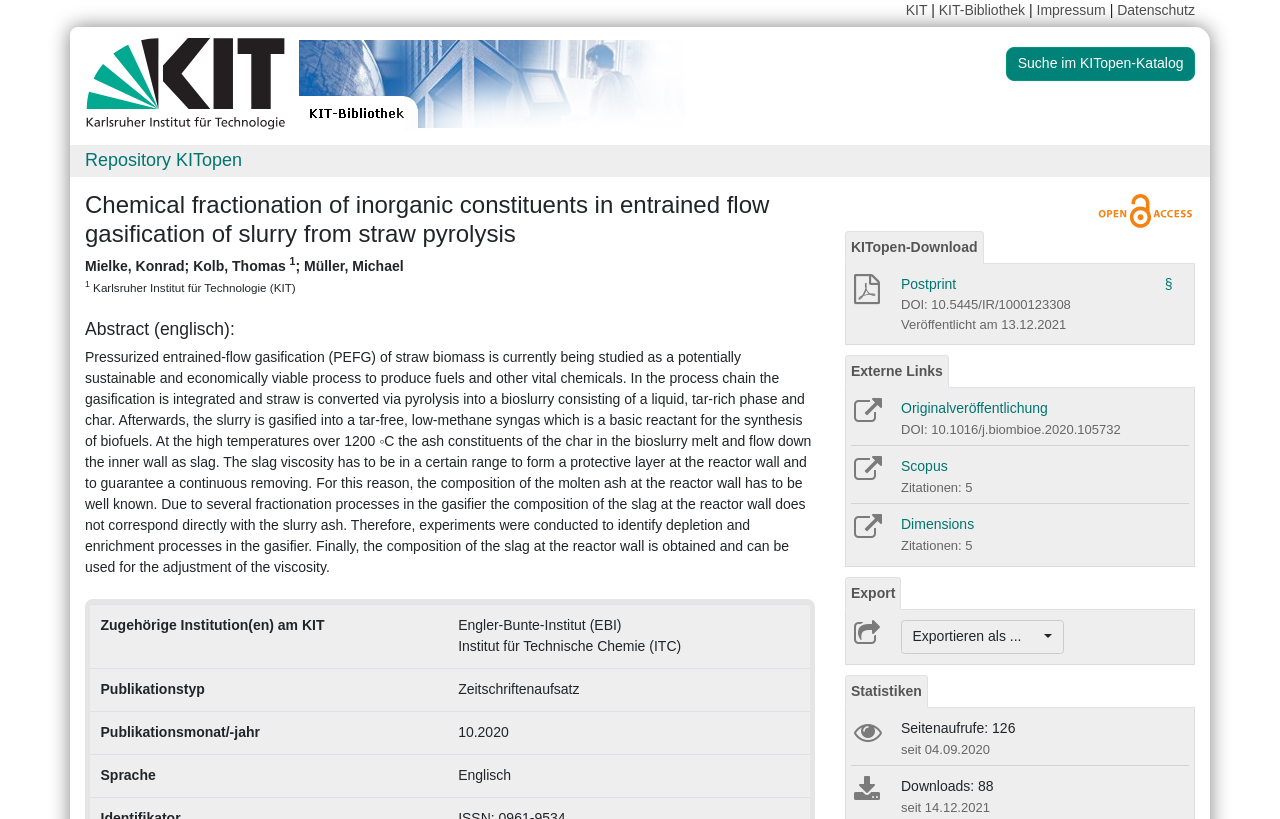Extract the main title from the webpage and generate its text.

Chemical fractionation of inorganic constituents in entrained flow gasification of slurry from straw pyrolysis